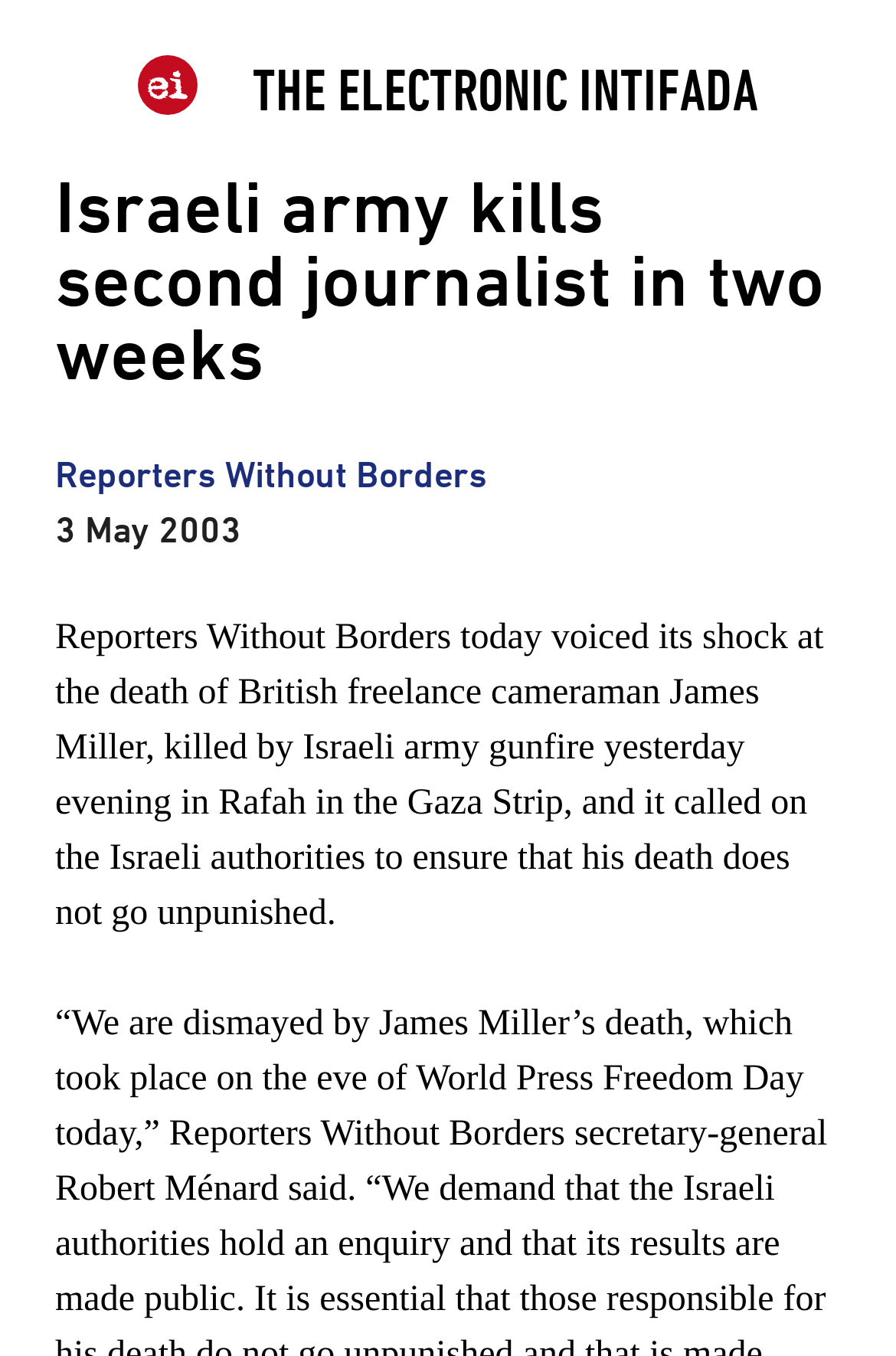What organization voiced shock at James Miller's death?
Refer to the image and provide a thorough answer to the question.

The question asks about the organization that expressed shock at the death of James Miller. From the webpage, we can see that the text 'Reporters Without Borders today voiced its shock at the death of British freelance cameraman James Miller...' is present, which indicates that Reporters Without Borders is the organization that voiced shock at James Miller's death.